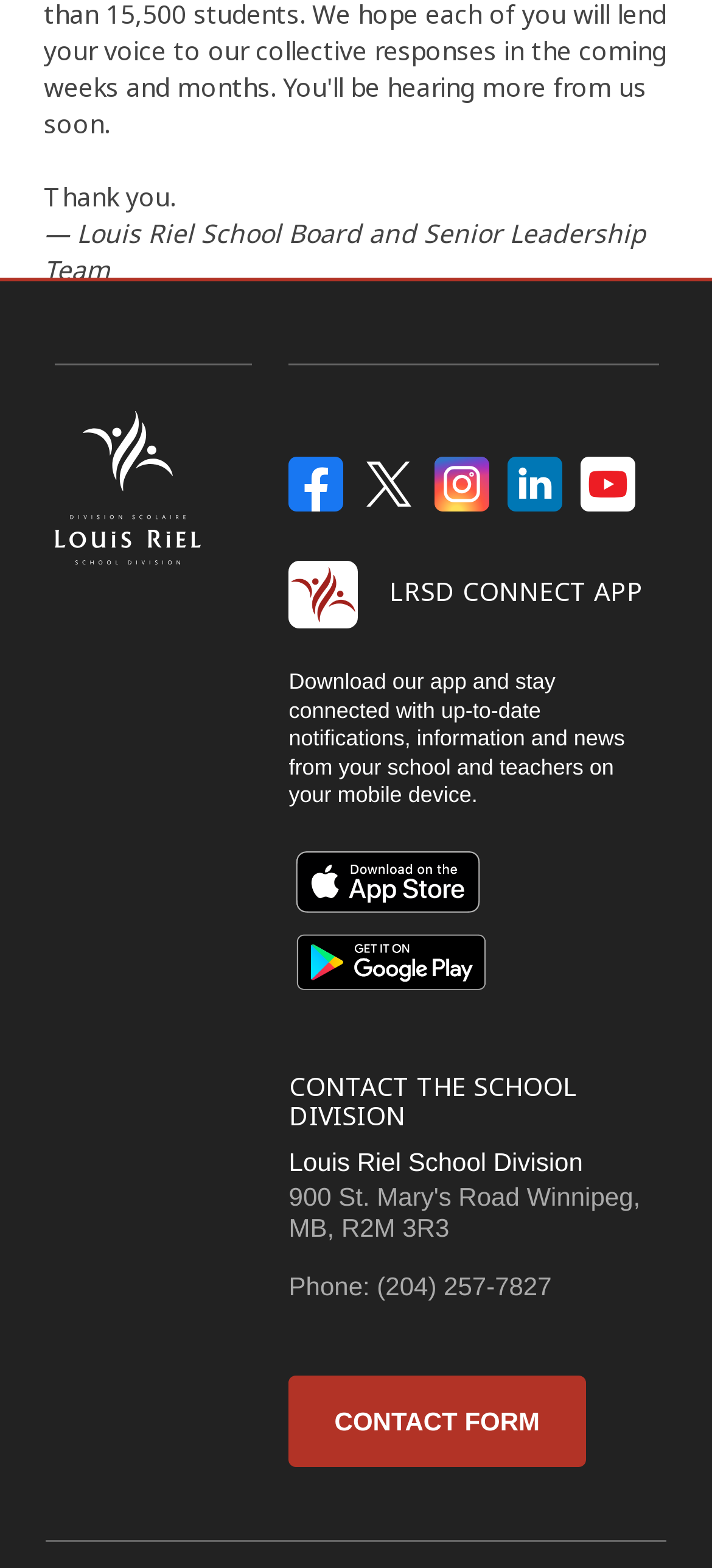How can you contact the school division?
Please provide a single word or phrase in response based on the screenshot.

Phone or contact form